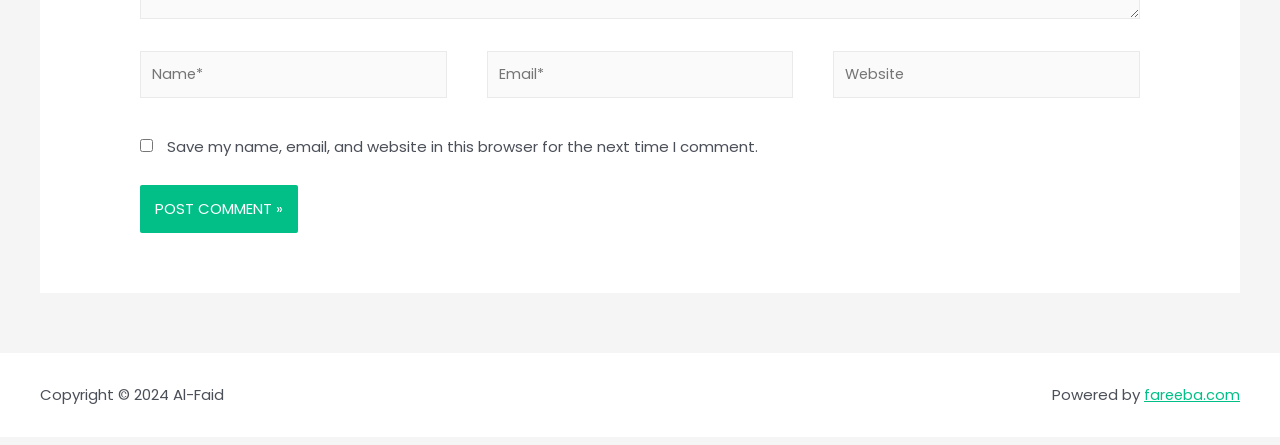Given the description of a UI element: "fareeba.com", identify the bounding box coordinates of the matching element in the webpage screenshot.

[0.892, 0.881, 0.969, 0.929]